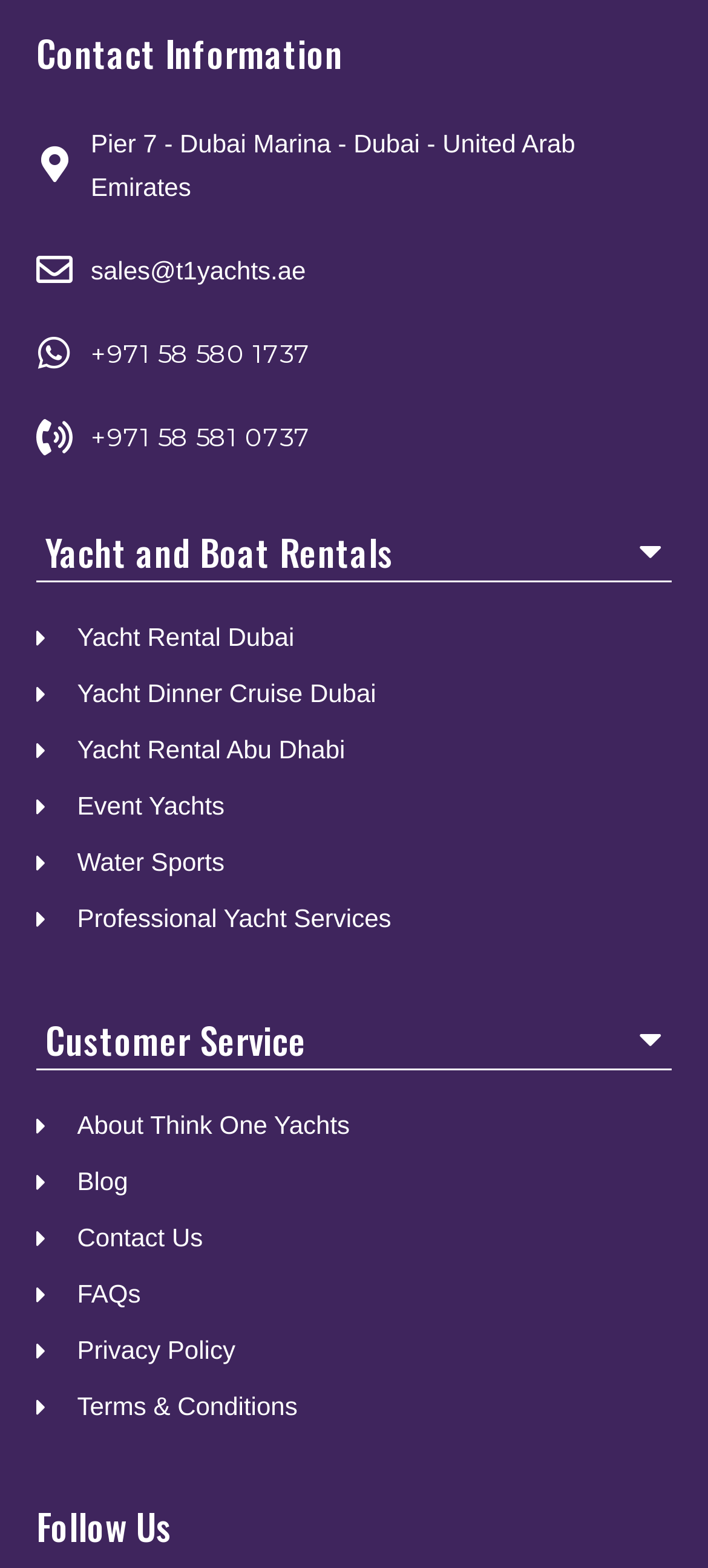Please find the bounding box for the UI component described as follows: "+971 58 581 0737".

[0.128, 0.269, 0.438, 0.29]